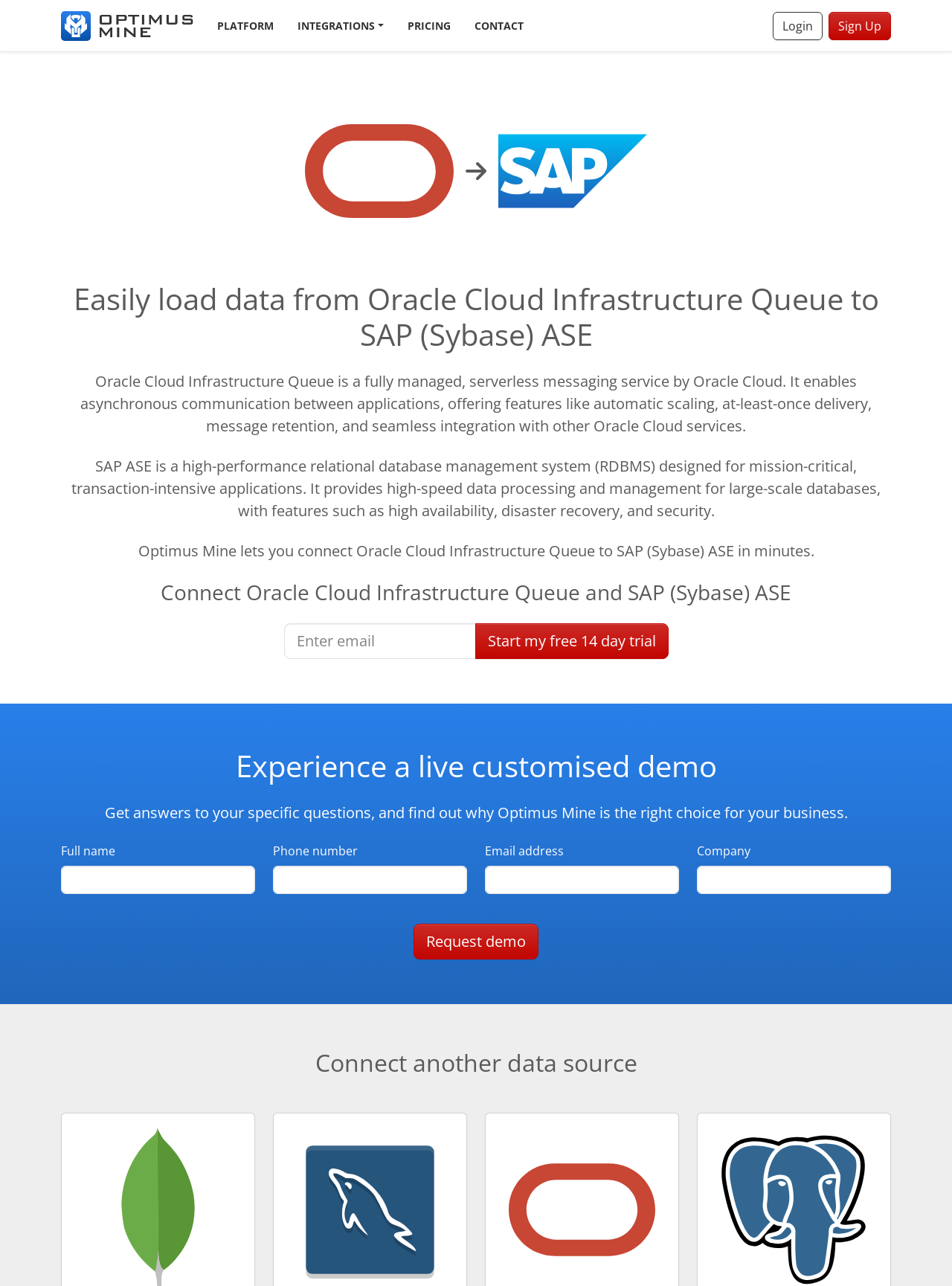Please indicate the bounding box coordinates of the element's region to be clicked to achieve the instruction: "Click on the Start my free 14 day trial button". Provide the coordinates as four float numbers between 0 and 1, i.e., [left, top, right, bottom].

[0.499, 0.484, 0.702, 0.512]